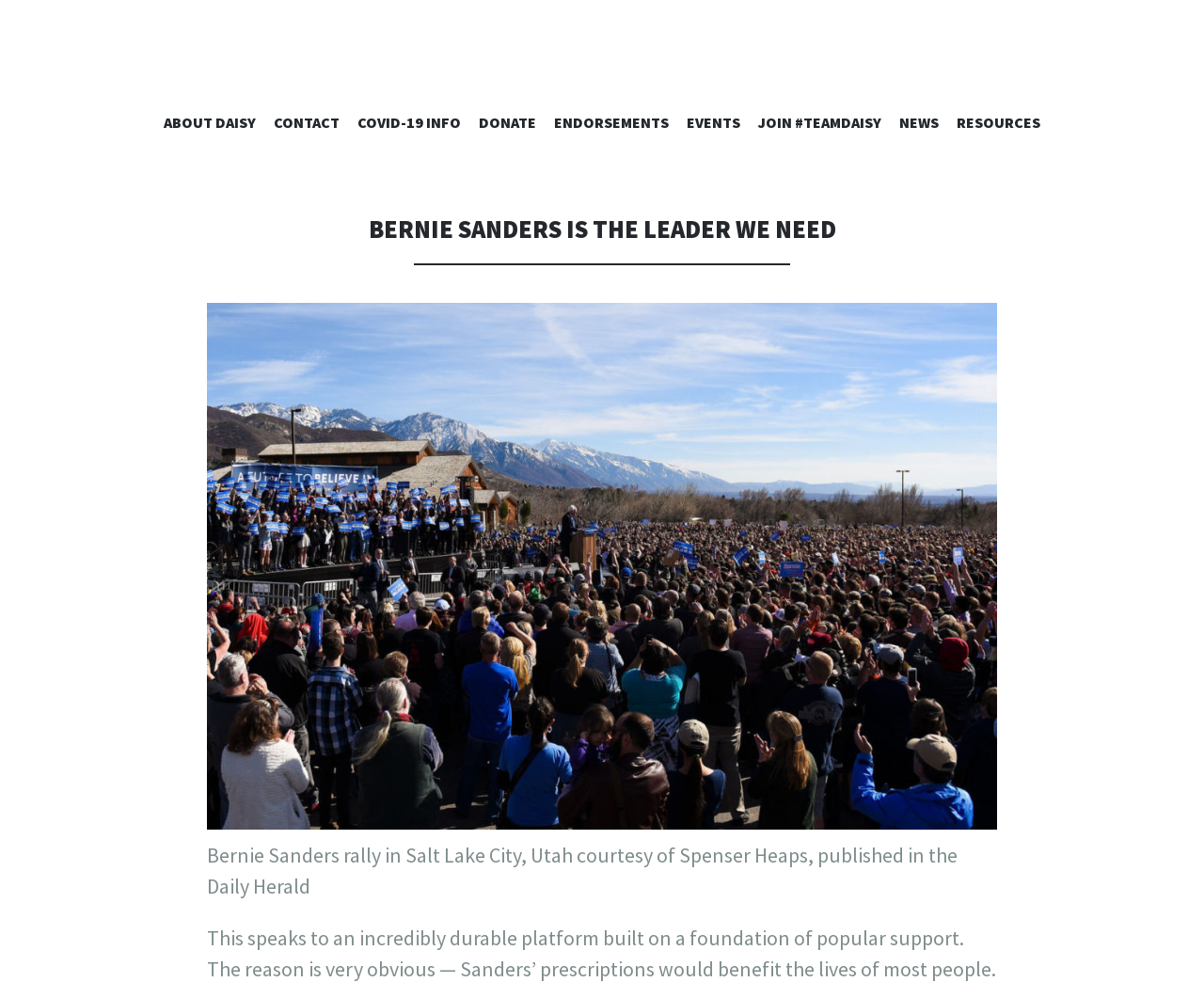What is the name of the candidate?
From the screenshot, provide a brief answer in one word or phrase.

Daisy Thomas